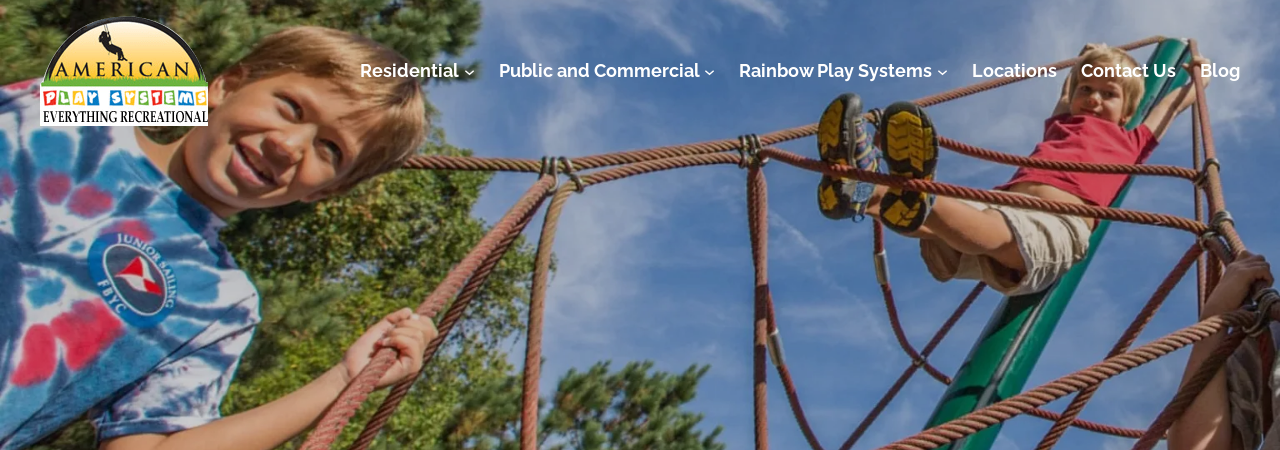What is the child in the foreground wearing?
Utilize the image to construct a detailed and well-explained answer.

The caption describes the child in the foreground as wearing a colorful tie-dye shirt, which is a distinctive and notable feature of their appearance.